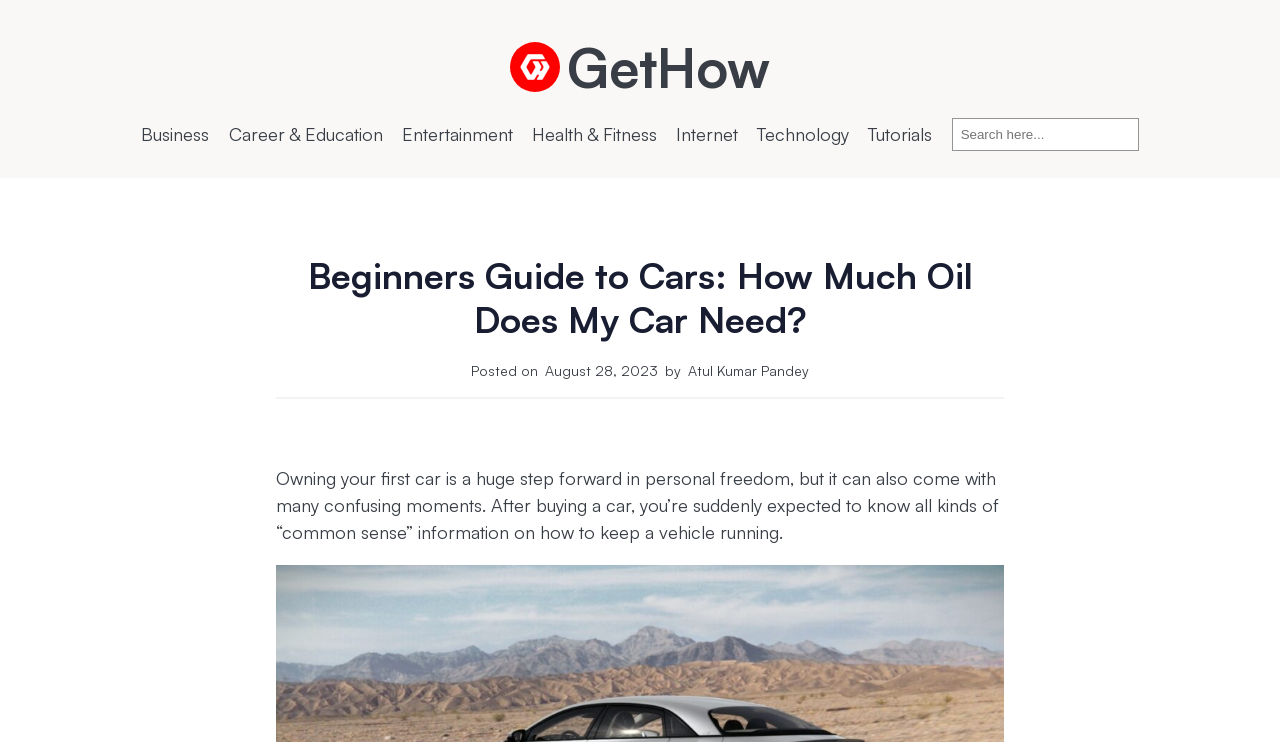Identify the bounding box coordinates for the region of the element that should be clicked to carry out the instruction: "read the article". The bounding box coordinates should be four float numbers between 0 and 1, i.e., [left, top, right, bottom].

[0.216, 0.343, 0.784, 0.459]